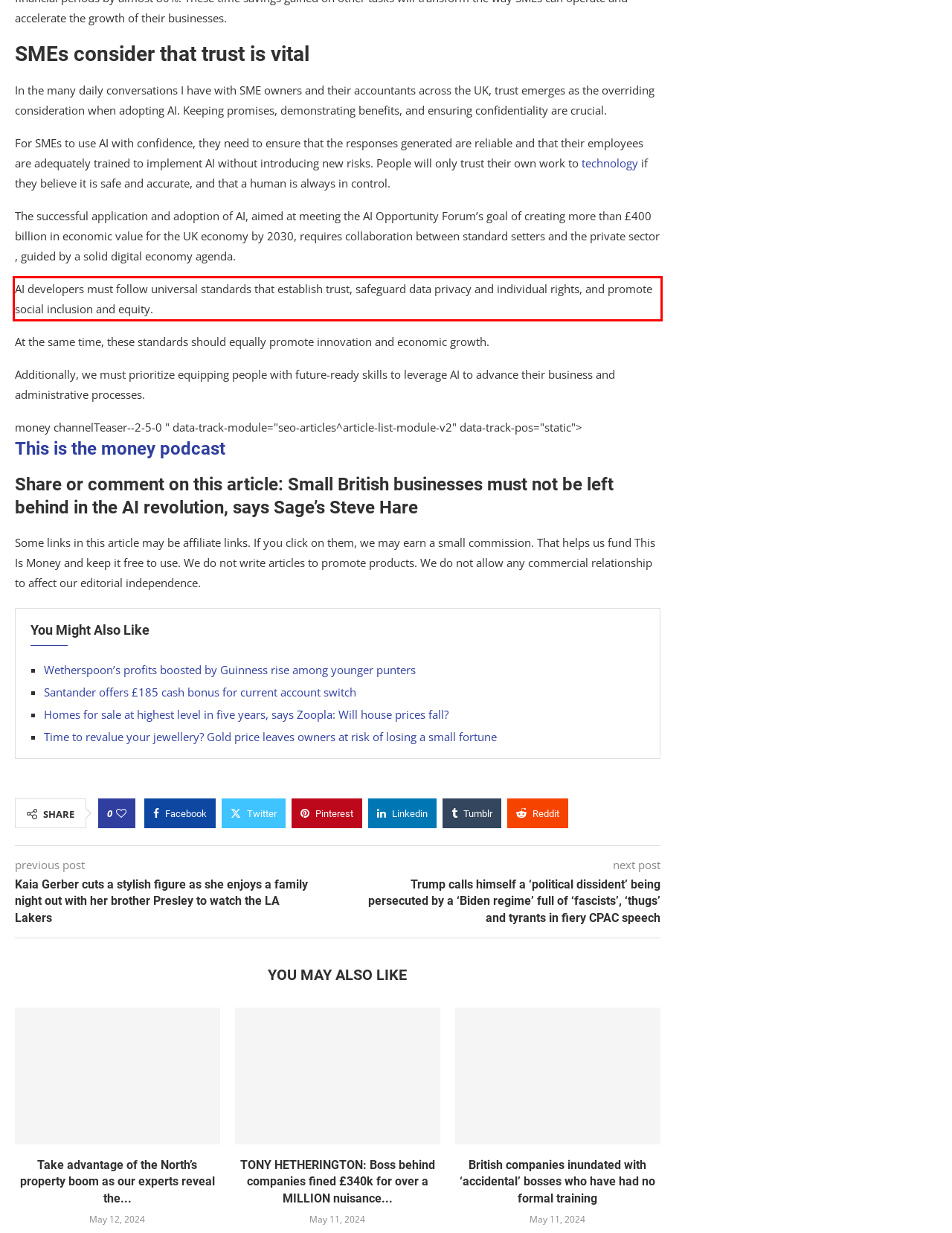There is a screenshot of a webpage with a red bounding box around a UI element. Please use OCR to extract the text within the red bounding box.

AI developers must follow universal standards that establish trust, safeguard data privacy and individual rights, and promote social inclusion and equity.